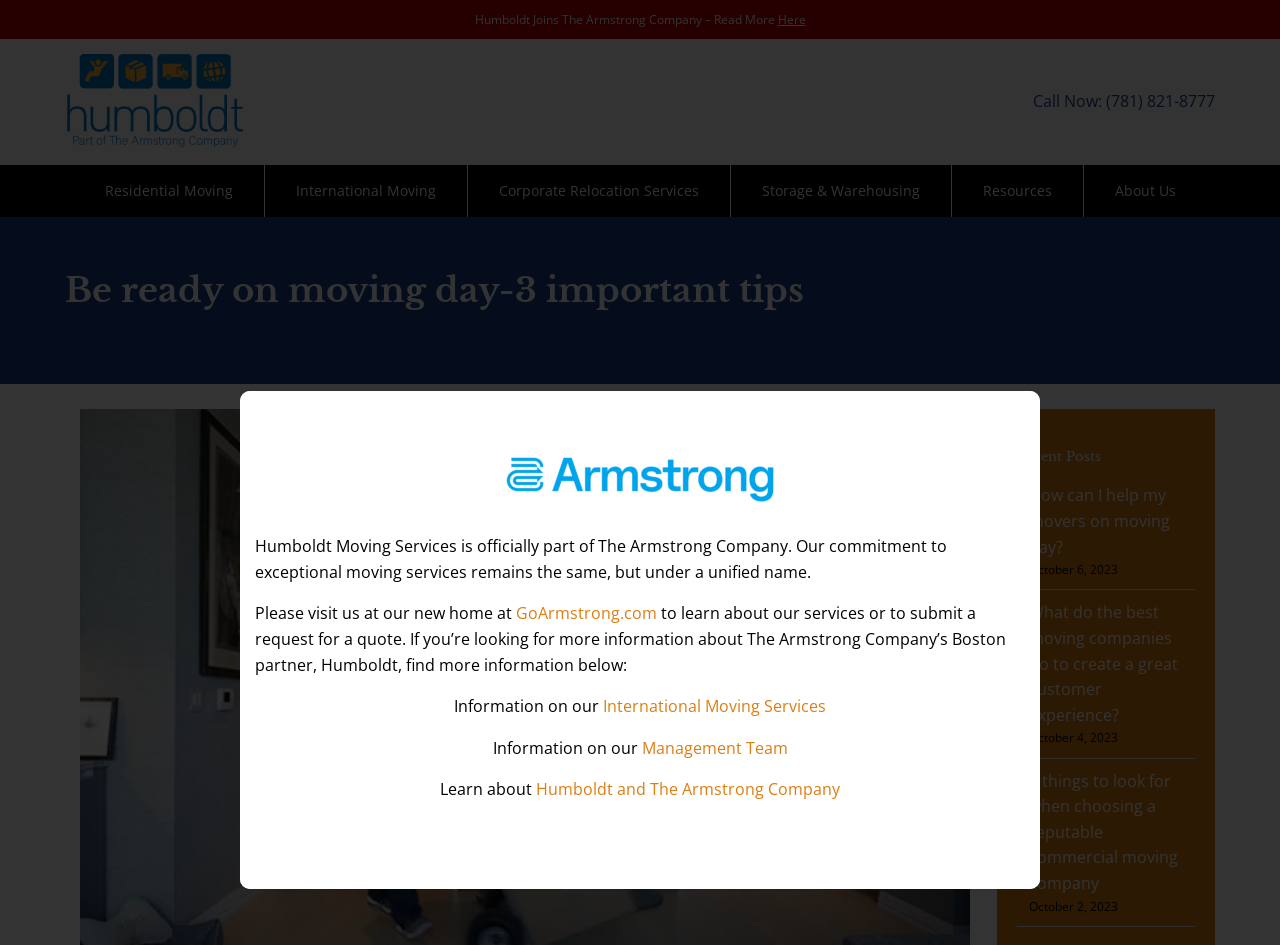How many links are there in the main menu?
Please respond to the question with as much detail as possible.

I counted the links in the main menu by looking at the navigation element with the text 'Main Menu'. It has 6 links: 'Residential Moving', 'International Moving', 'Corporate Relocation Services', 'Storage & Warehousing', 'Resources', and 'About Us'.